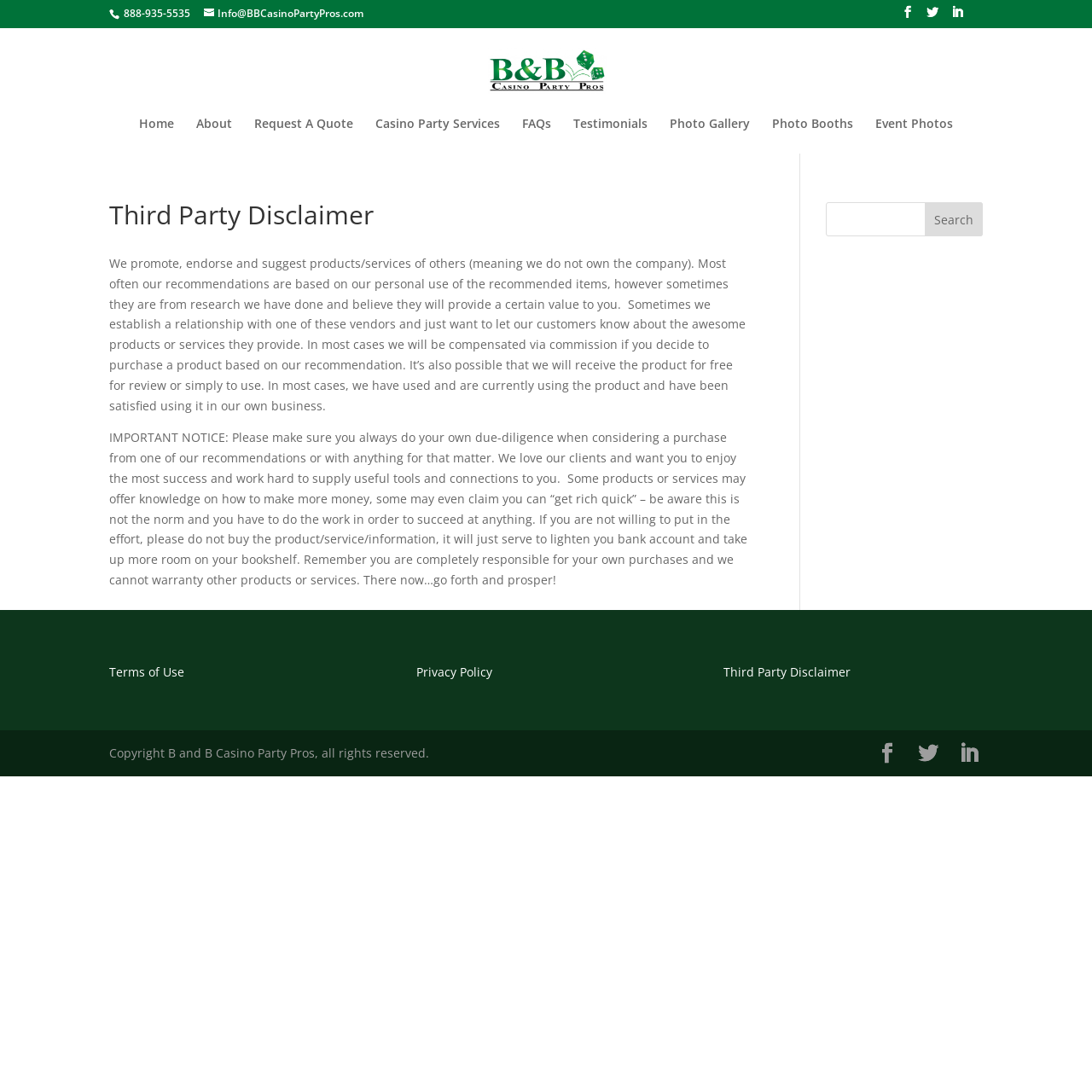Please find the bounding box coordinates of the element that you should click to achieve the following instruction: "Search for something". The coordinates should be presented as four float numbers between 0 and 1: [left, top, right, bottom].

[0.756, 0.185, 0.9, 0.216]